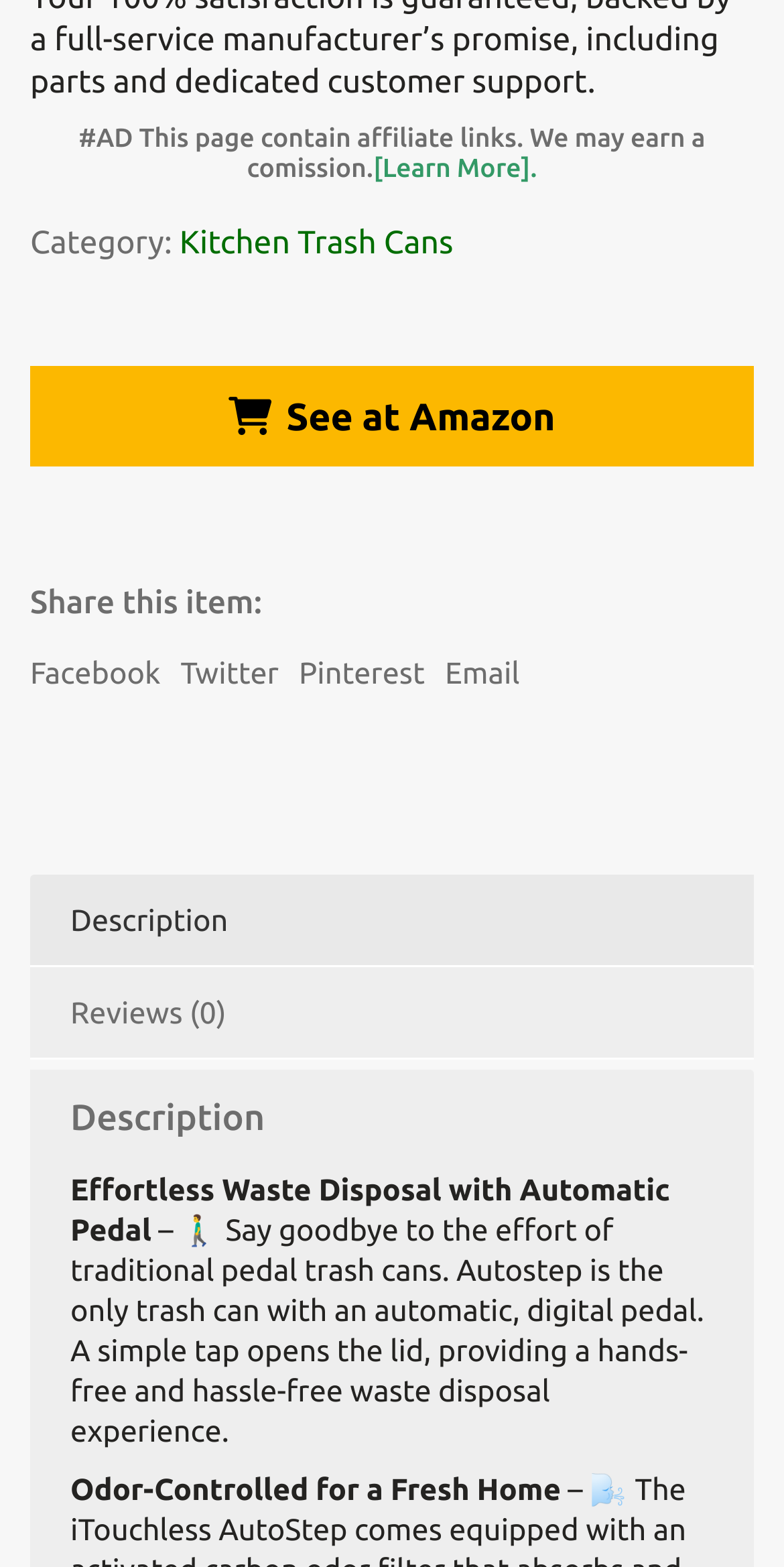Carefully observe the image and respond to the question with a detailed answer:
What is the benefit of Autostep trash can?

I determined the benefit of Autostep trash can by reading the description '– 🚶♂️ Say goodbye to the effort of traditional pedal trash cans. Autostep is the only trash can with an automatic, digital pedal. A simple tap opens the lid, providing a hands-free and hassle-free waste disposal experience.' which suggests that the benefit of Autostep trash can is to provide a hands-free and hassle-free waste disposal experience.